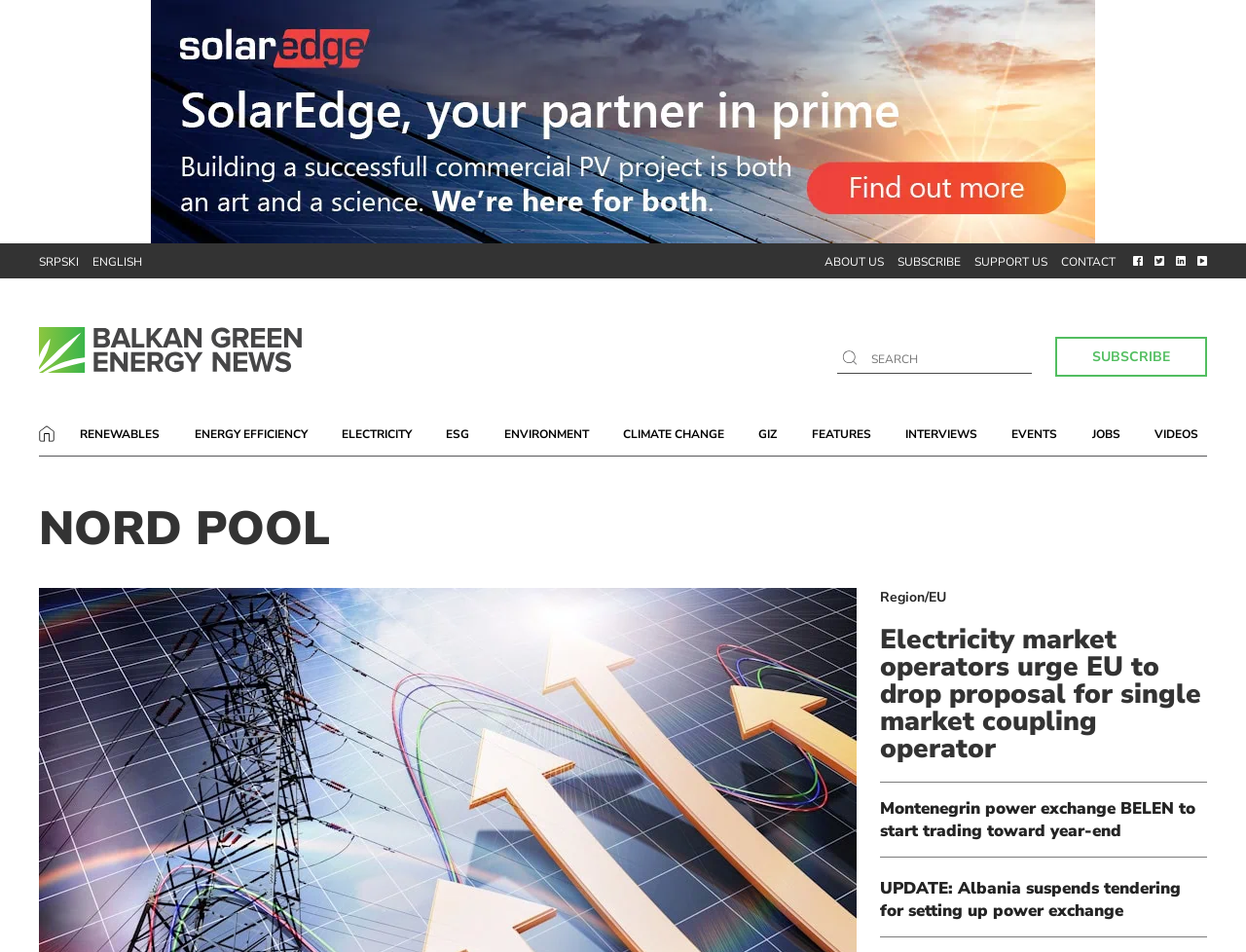Determine the bounding box for the UI element as described: "name="s" placeholder="SEARCH"". The coordinates should be represented as four float numbers between 0 and 1, formatted as [left, top, right, bottom].

[0.699, 0.368, 0.824, 0.387]